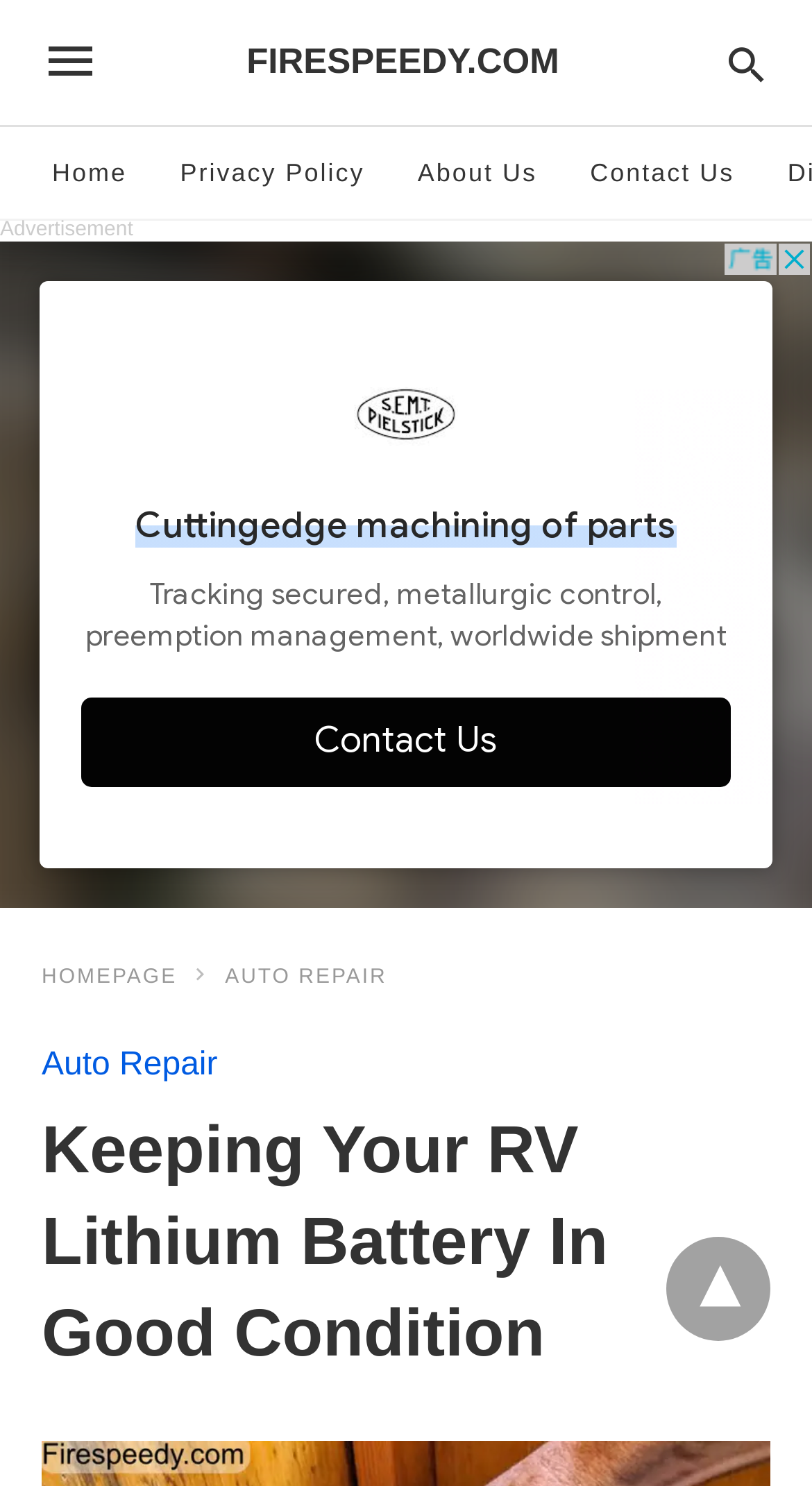Can you locate the main headline on this webpage and provide its text content?

Keeping Your RV Lithium Battery In Good Condition